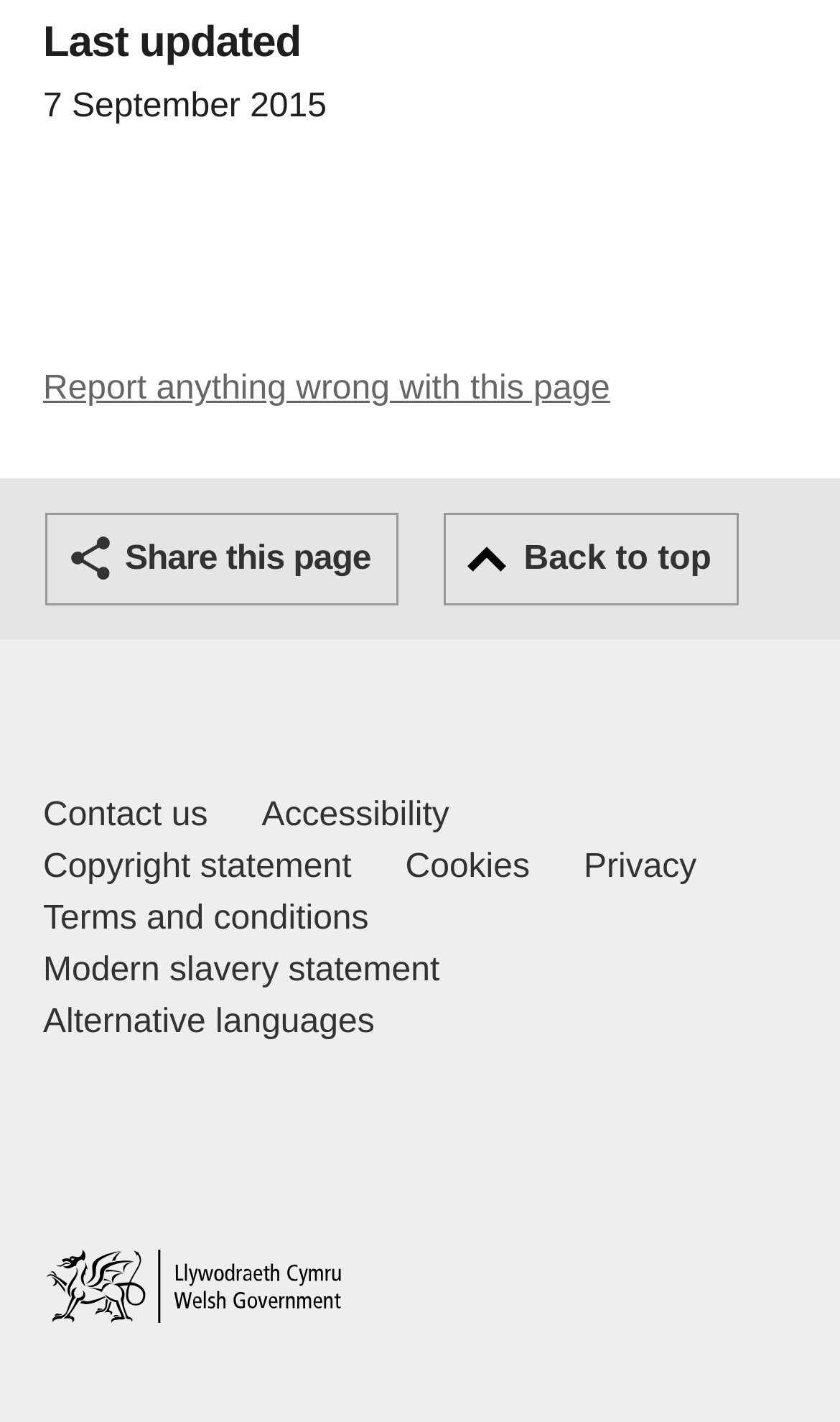Predict the bounding box of the UI element based on this description: "Terms and conditions".

[0.051, 0.628, 0.439, 0.665]